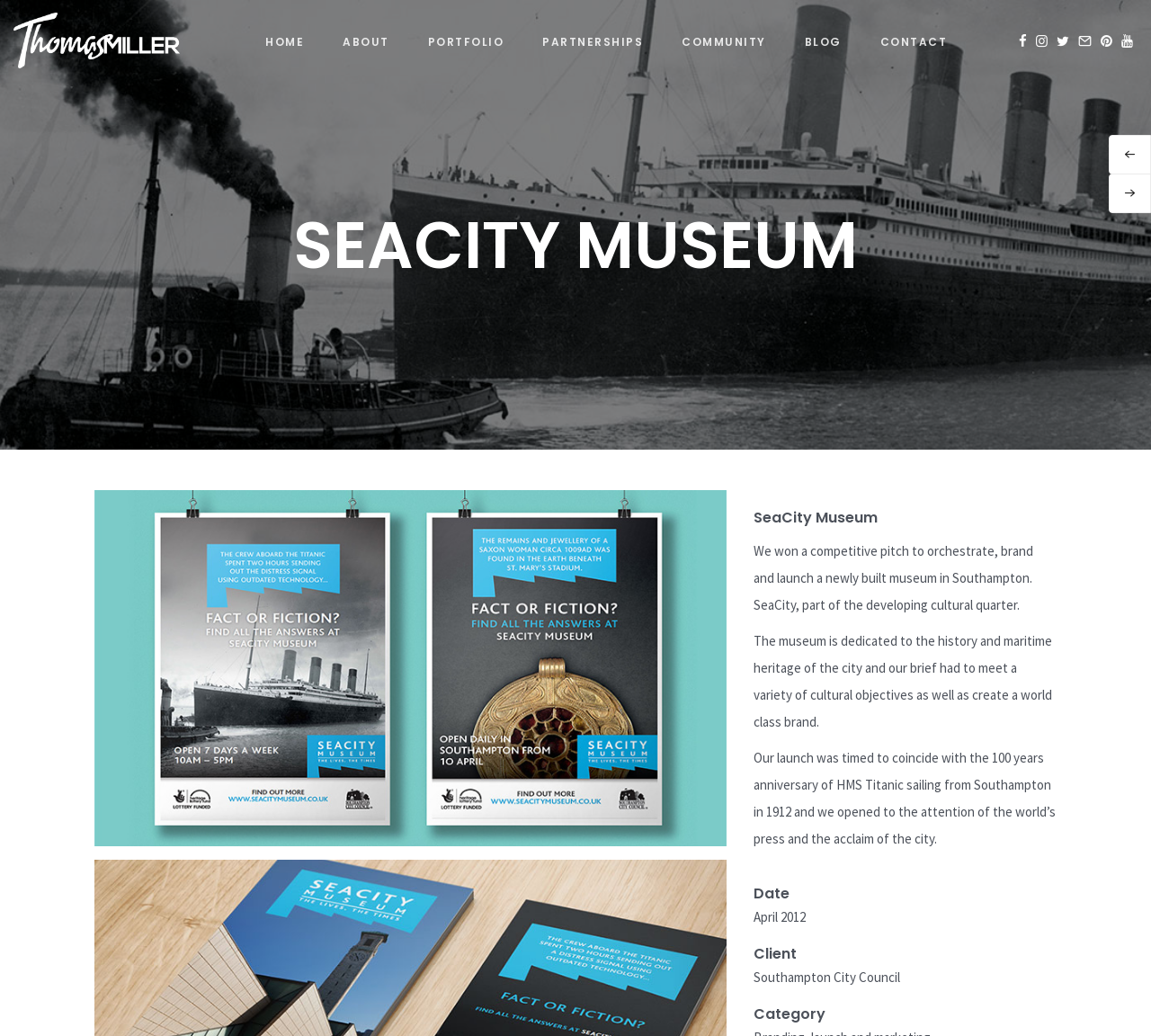Give an in-depth explanation of the webpage layout and content.

The webpage is about the SeaCity Museum, a branding and launch project by Thomas Miller Creative. At the top left corner, there is a light logo image with a link to it. Next to the logo, there is a navigation menu with links to different sections of the website, including HOME, ABOUT, PORTFOLIO, PARTNERSHIPS, COMMUNITY, BLOG, and CONTACT. 

On the right side of the navigation menu, there are six social media links represented by icons. Below the navigation menu, there is a large heading that reads "SEACITY MUSEUM". 

To the right of the heading, there is an image of SeaCity Museum posters. Below the image, there are three paragraphs of text that describe the project, including the objective, the launch, and the client. The text is divided into three sections with headings "SeaCity Museum", "Date", and "Client". 

At the bottom of the page, there is a search form with a close button at the top right corner. The search form is accompanied by a small icon.